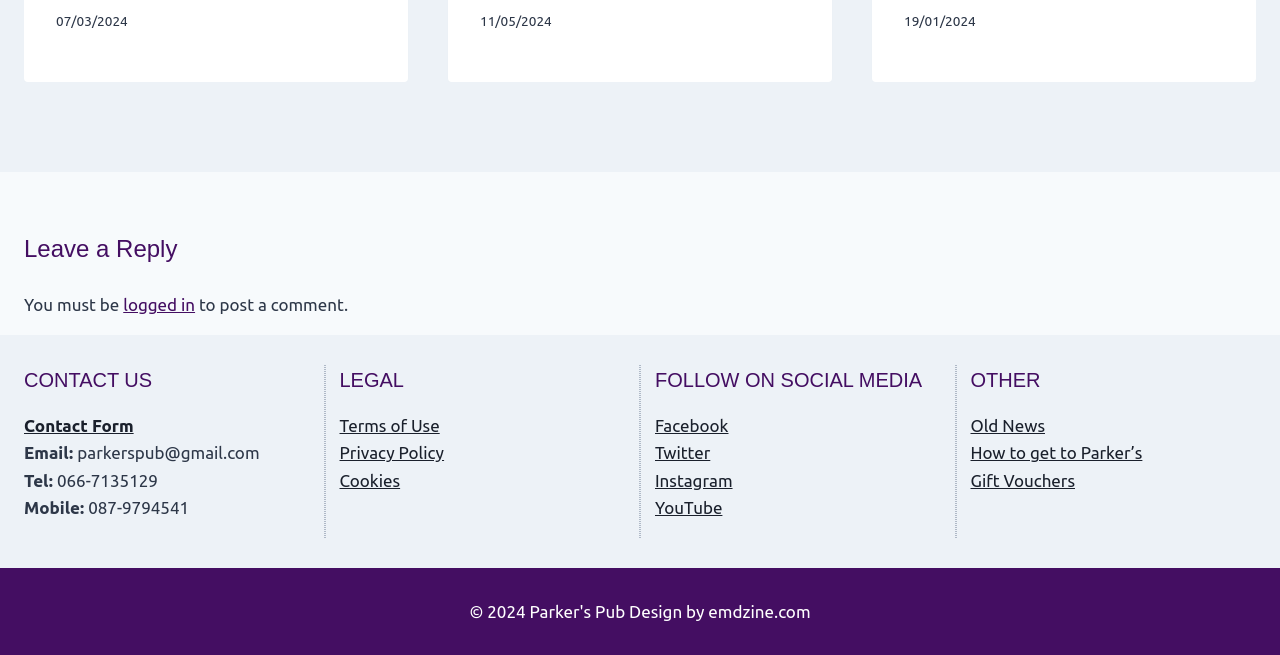Using the image as a reference, answer the following question in as much detail as possible:
What is the earliest date mentioned on the webpage?

I found three dates mentioned on the webpage, which are 19/01/2024, 07/03/2024, and 11/05/2024. Among these, 19/01/2024 is the earliest date.